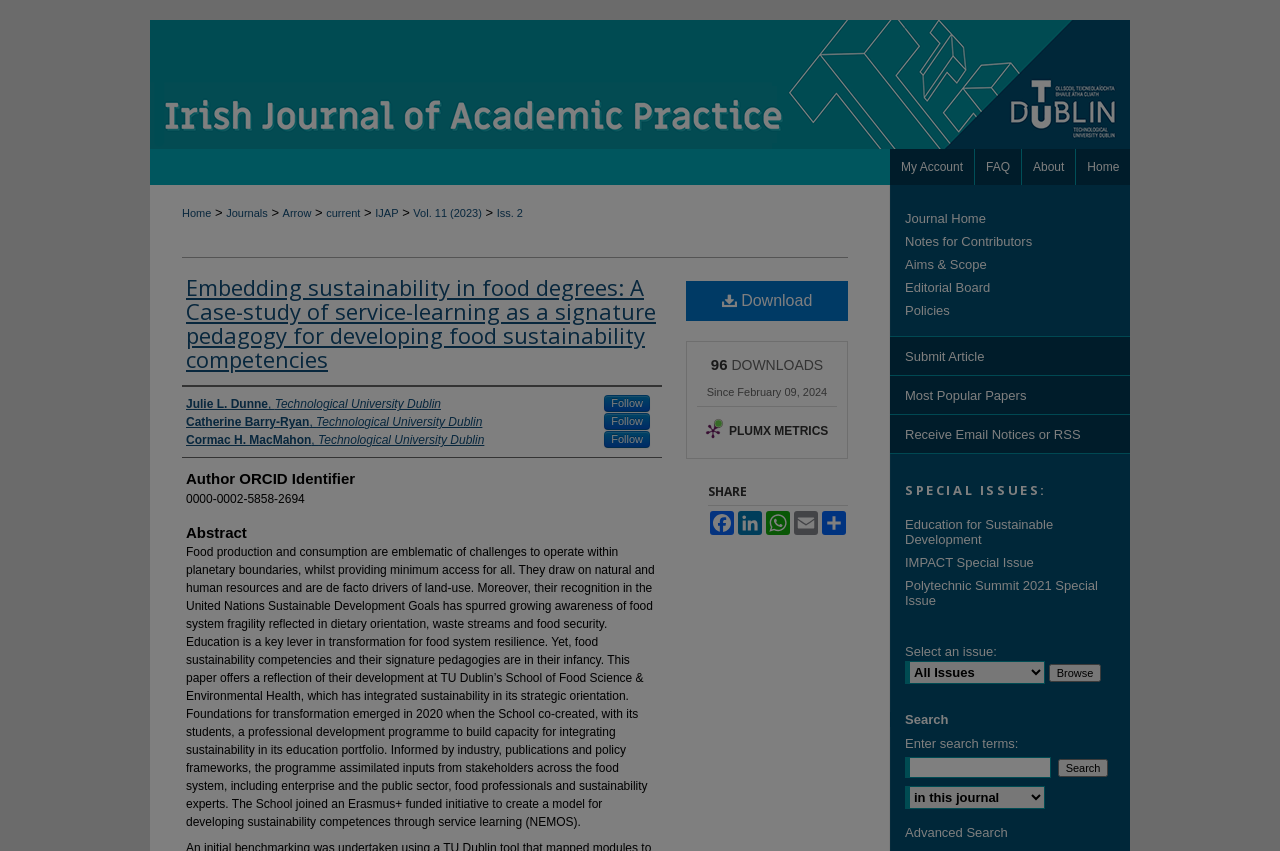How many authors are listed for the article?
Kindly give a detailed and elaborate answer to the question.

I counted the number of links with the text 'Follow' which are associated with each author, and found that there are three authors listed: Julie L. Dunne, Catherine Barry-Ryan, and Cormac H. MacMahon.